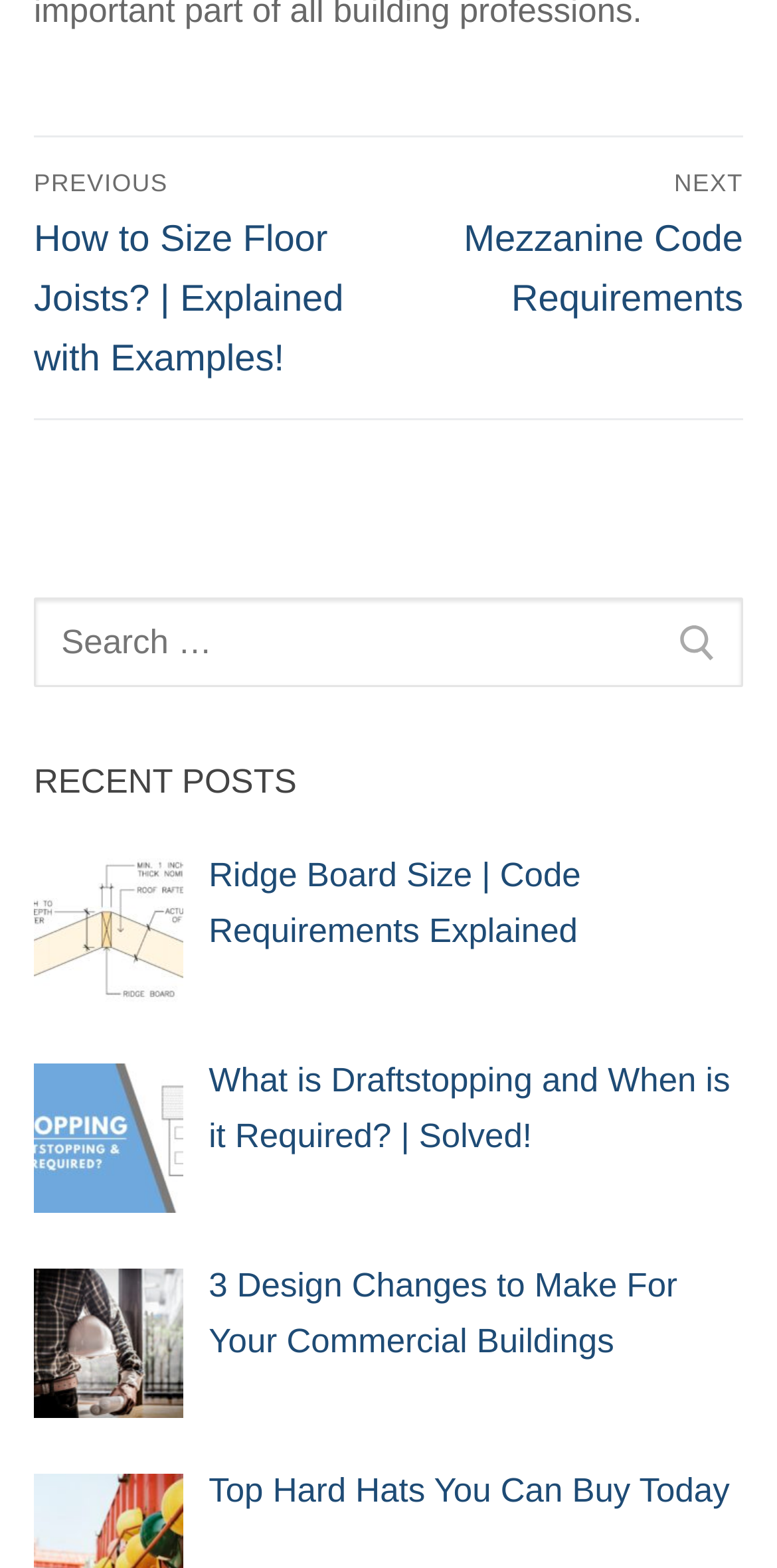Provide the bounding box coordinates for the area that should be clicked to complete the instruction: "Click on the link about Mezzanine Code Requirements".

[0.509, 0.108, 0.956, 0.203]